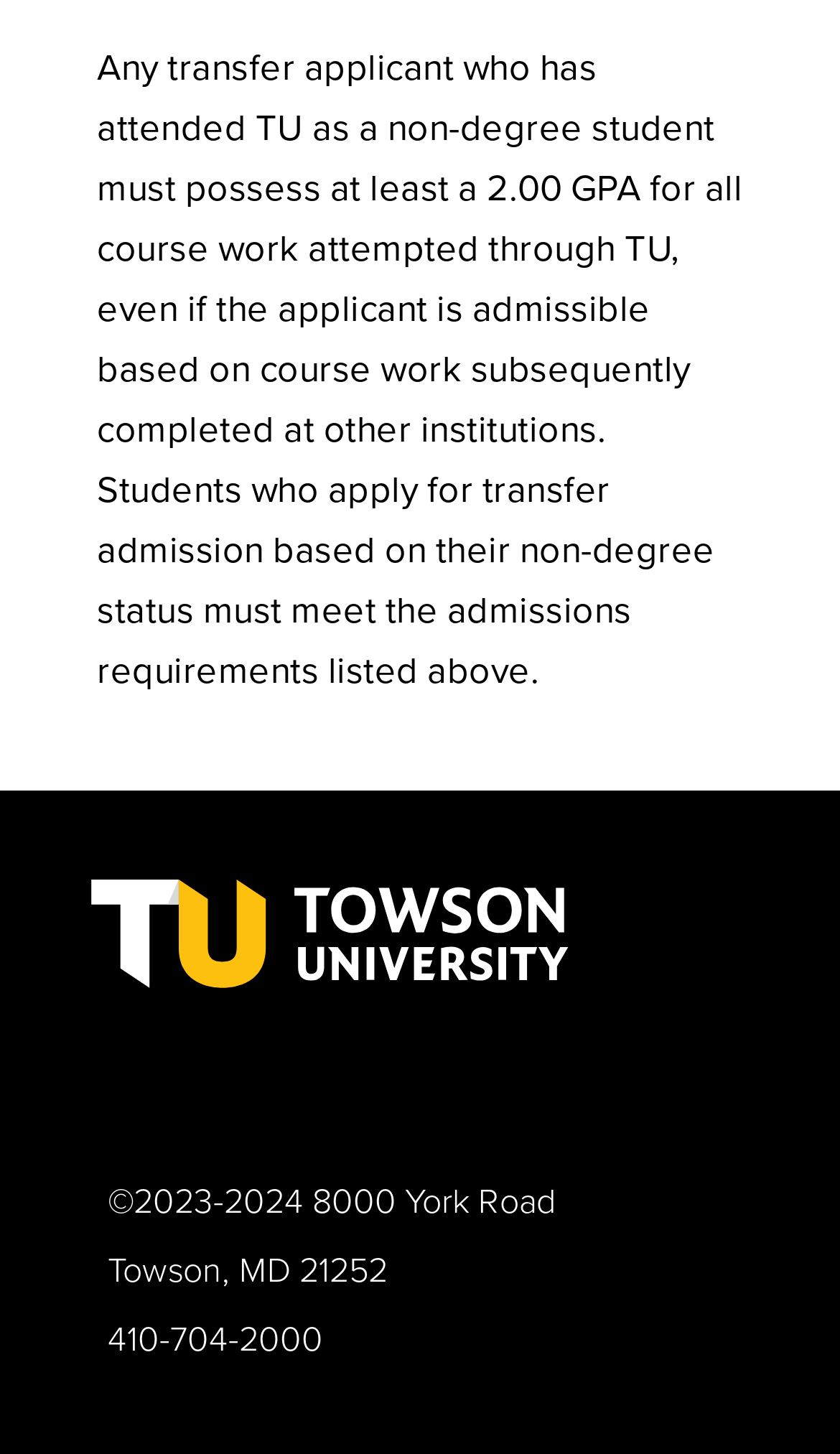What is the address of Towson University? Look at the image and give a one-word or short phrase answer.

8000 York Road, Towson, MD 21252